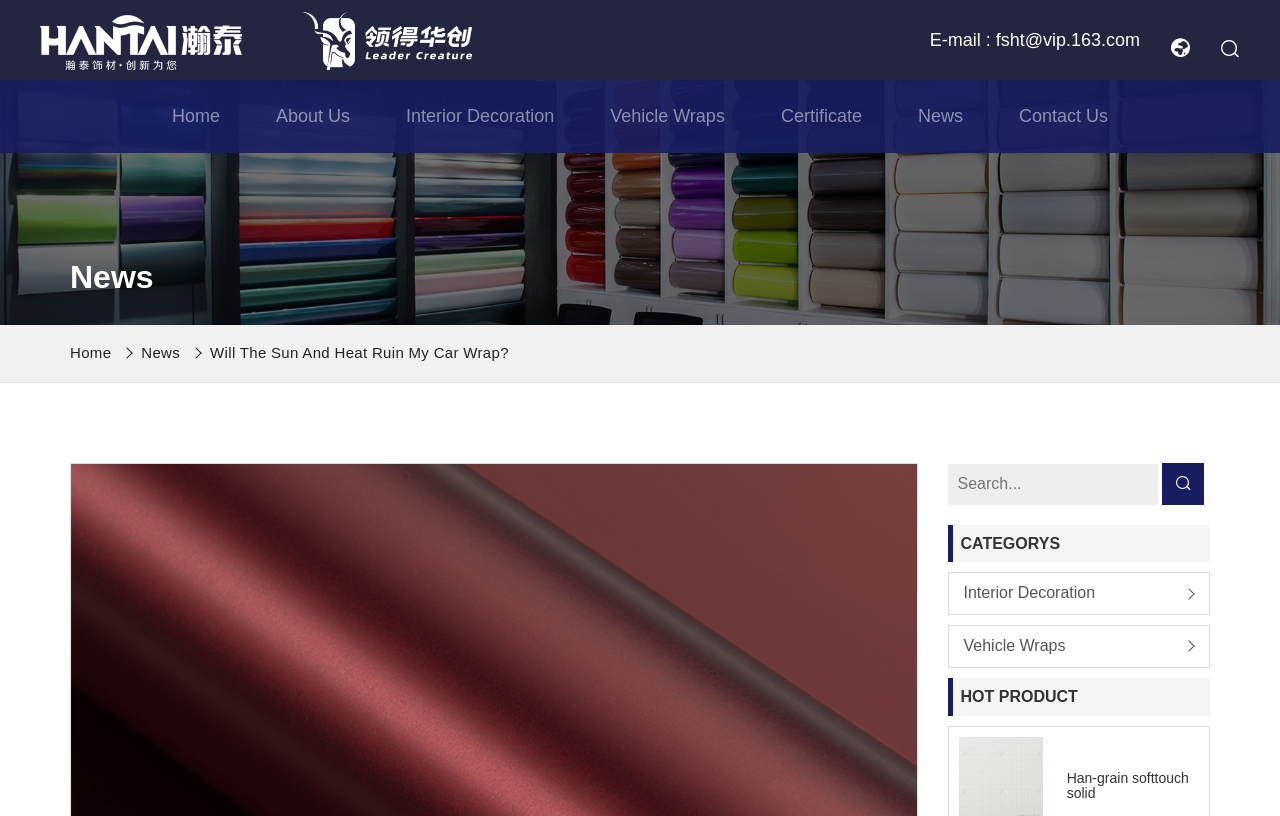Determine the bounding box coordinates (top-left x, top-left y, bottom-right x, bottom-right y) of the UI element described in the following text: title="logo1"

[0.031, 0.023, 0.189, 0.074]